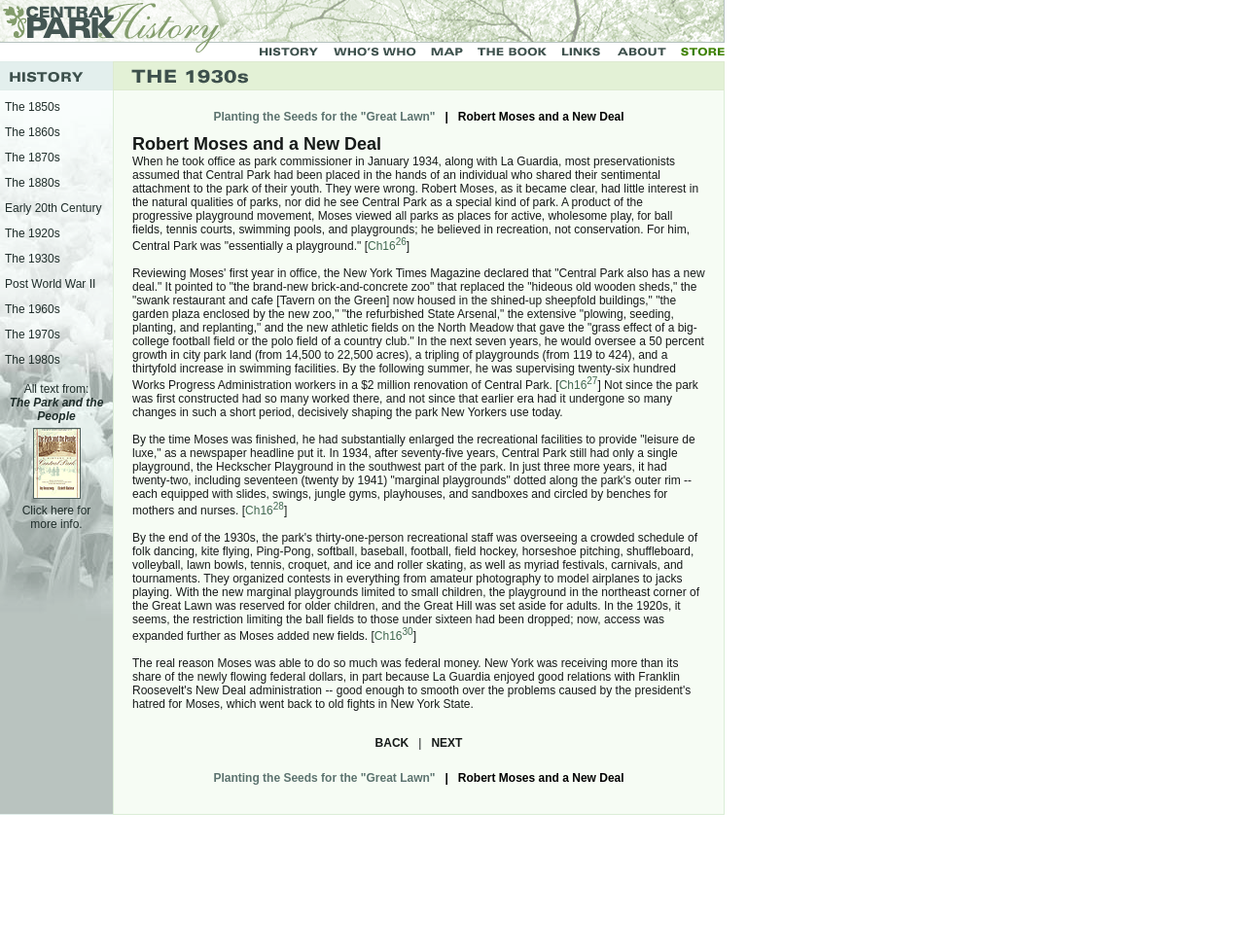Locate the UI element described as follows: "Early 20th Century". Return the bounding box coordinates as four float numbers between 0 and 1 in the order [left, top, right, bottom].

[0.004, 0.211, 0.082, 0.226]